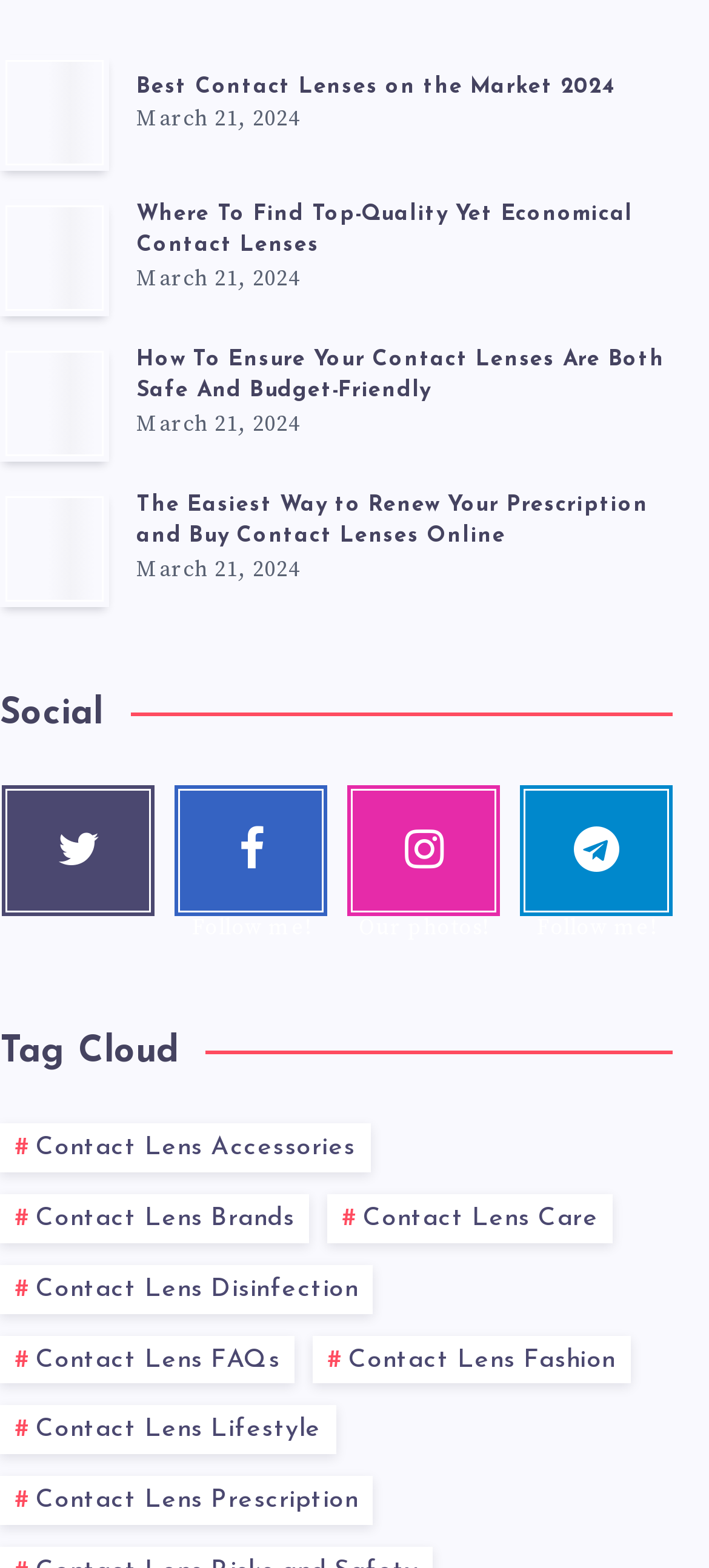What is the topic of the first article?
By examining the image, provide a one-word or phrase answer.

Contact Lenses